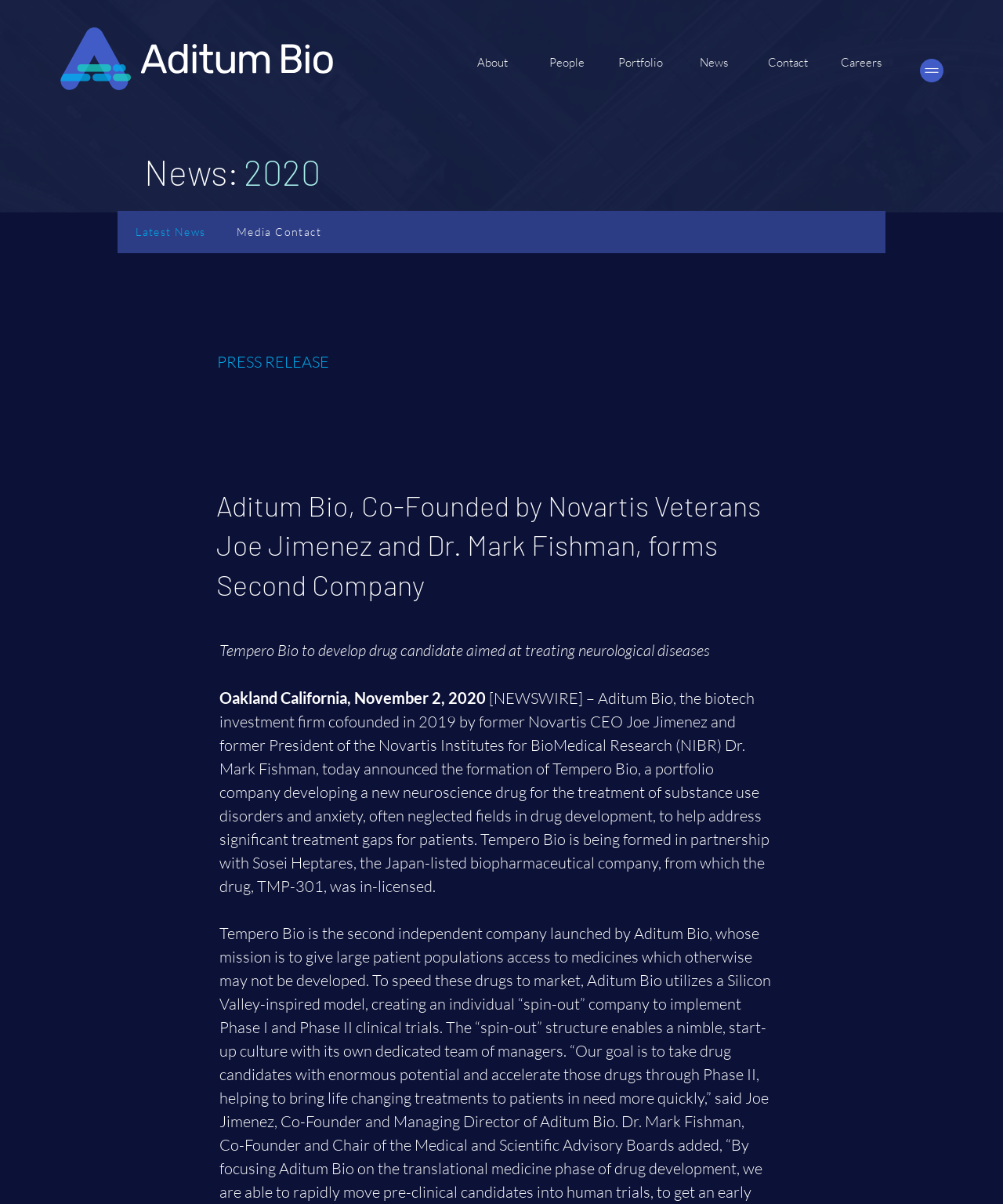Return the bounding box coordinates of the UI element that corresponds to this description: "#comp-kzrlkfus svg [data-color="1"] {fill: #425CC7;}". The coordinates must be given as four float numbers in the range of 0 and 1, [left, top, right, bottom].

[0.917, 0.049, 0.941, 0.068]